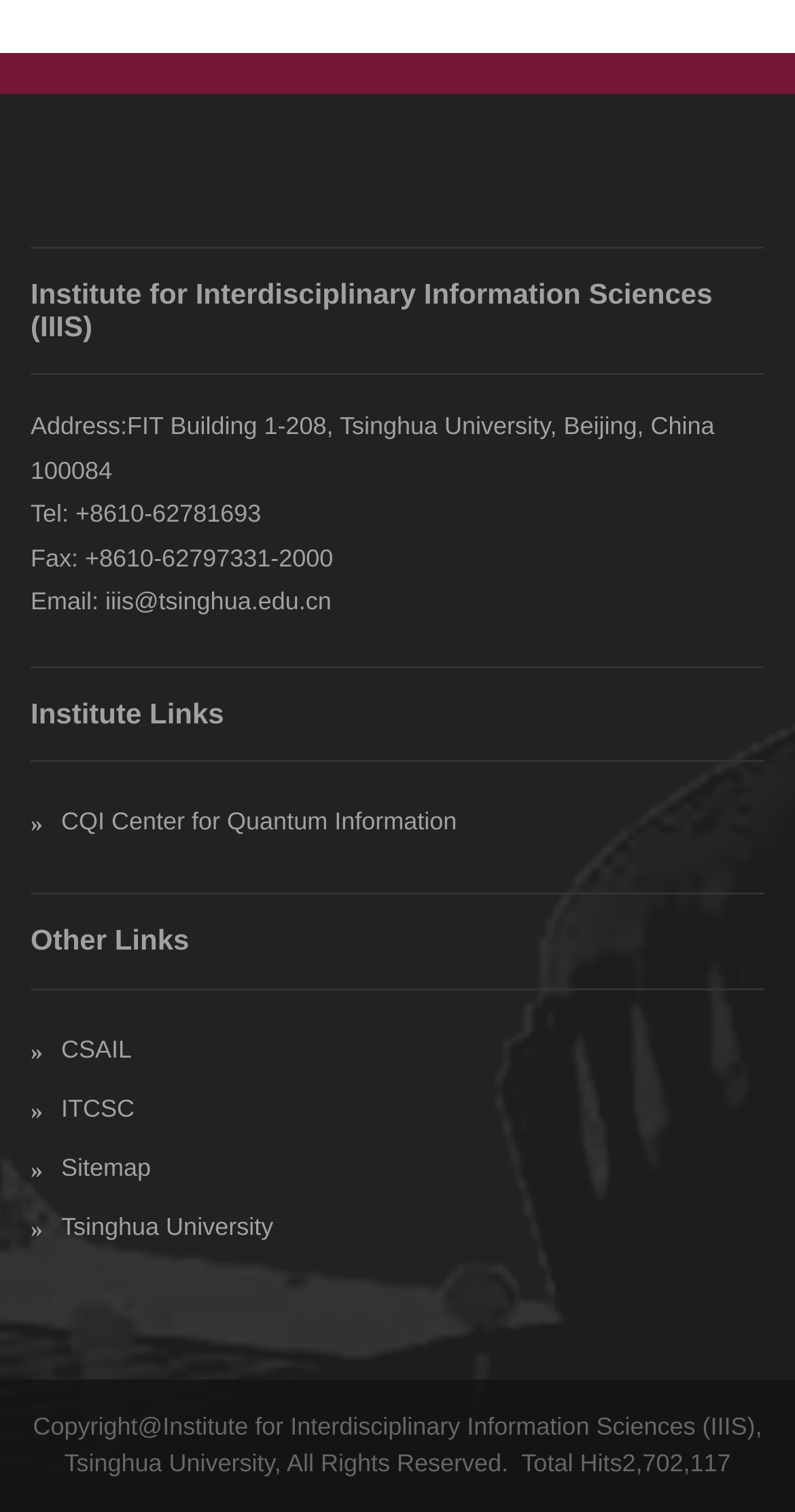What is the email address of IIIS?
From the image, respond with a single word or phrase.

iiis@tsinghua.edu.cn